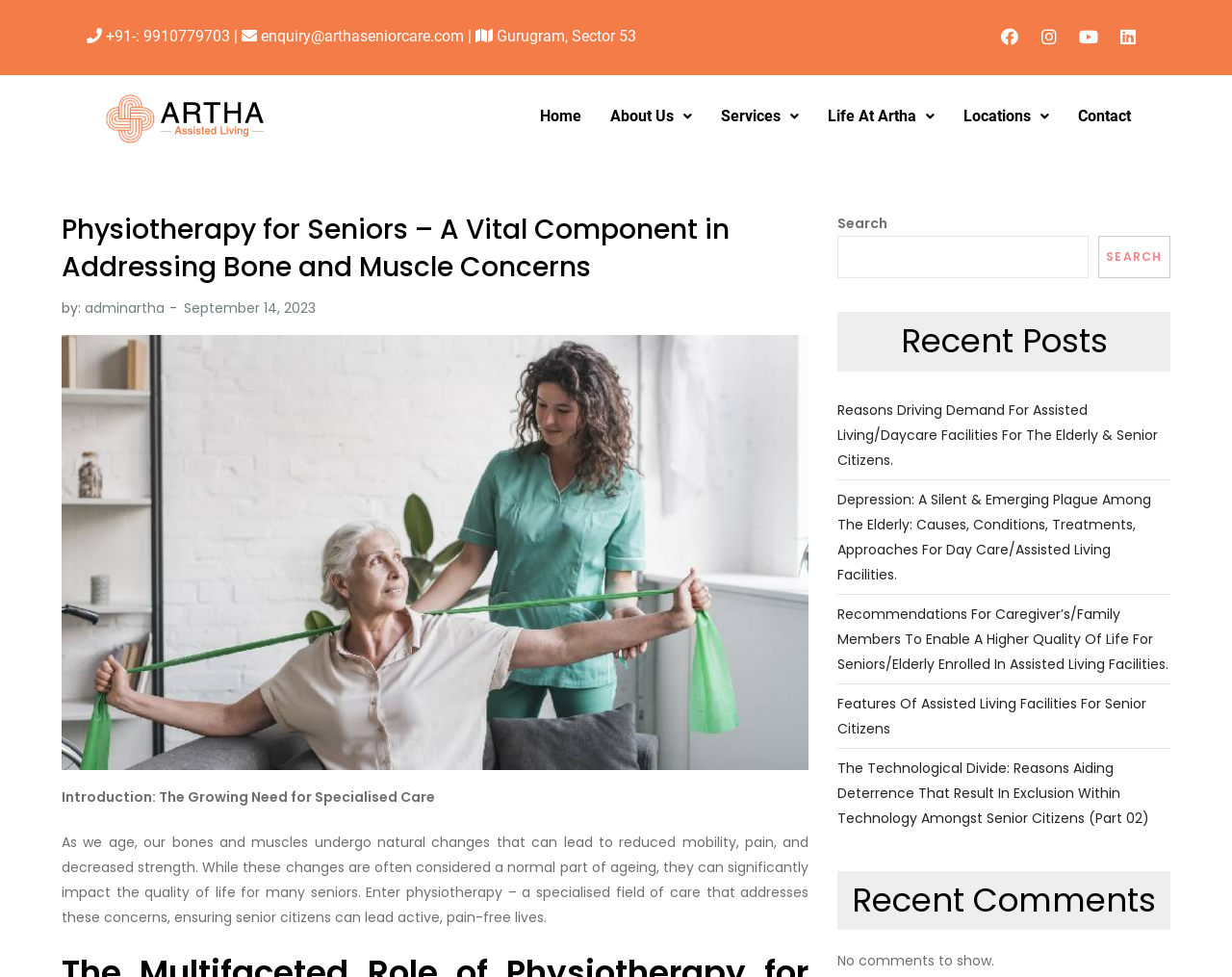Produce a meticulous description of the webpage.

This webpage is about senior physiotherapy for bone and muscle health. At the top, there is a header section with the website's logo, navigation menu, and social media links. The logo is located on the left, followed by links to Home, About Us, Services, Life At Artha, Locations, and Contact. The social media links, including Facebook, Instagram, Youtube, and Linkedin, are positioned on the right side.

Below the header section, there is a main content area with a heading that reads "Physiotherapy for Seniors – A Vital Component in Addressing Bone and Muscle Concerns." The article is attributed to "adminartha" and dated September 14, 2023. The content is accompanied by an image related to physiotherapy treatment.

The article introduction explains the importance of physiotherapy for seniors, highlighting the natural changes that occur in bones and muscles as people age, leading to reduced mobility, pain, and decreased strength. It emphasizes how physiotherapy can help senior citizens lead active, pain-free lives.

On the right side of the page, there is a complementary section with a search bar and a heading that reads "Recent Posts." Below the search bar, there are five links to recent articles, including topics such as assisted living facilities, depression among the elderly, and the technological divide among senior citizens. Further down, there is a section for "Recent Comments," but it currently shows no comments.

At the top-right corner of the page, there is a contact information section with a phone number, email address, and location in Gurugram, Sector 53.